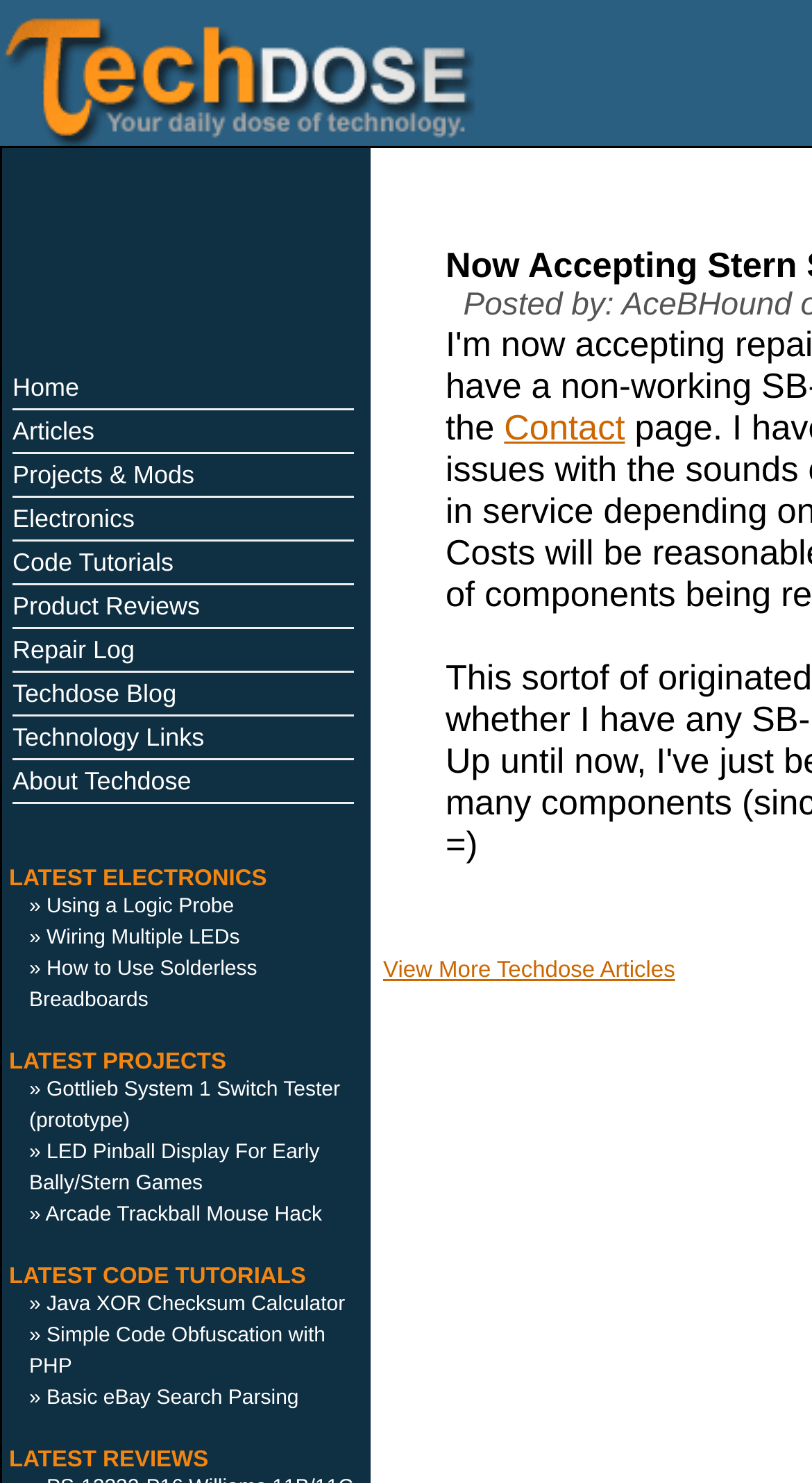Predict the bounding box coordinates of the area that should be clicked to accomplish the following instruction: "view more techdose articles". The bounding box coordinates should consist of four float numbers between 0 and 1, i.e., [left, top, right, bottom].

[0.472, 0.646, 0.831, 0.663]